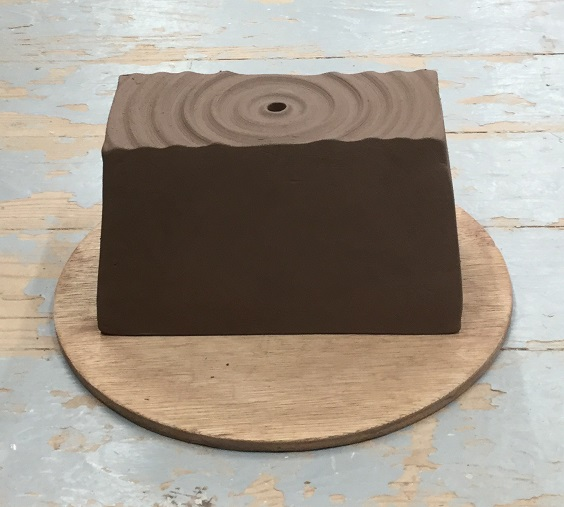Carefully examine the image and provide an in-depth answer to the question: What material is the base of the vessel made of?

The caption states that the vessel is 'displayed on a circular wooden base', implying that the base is made of wood.